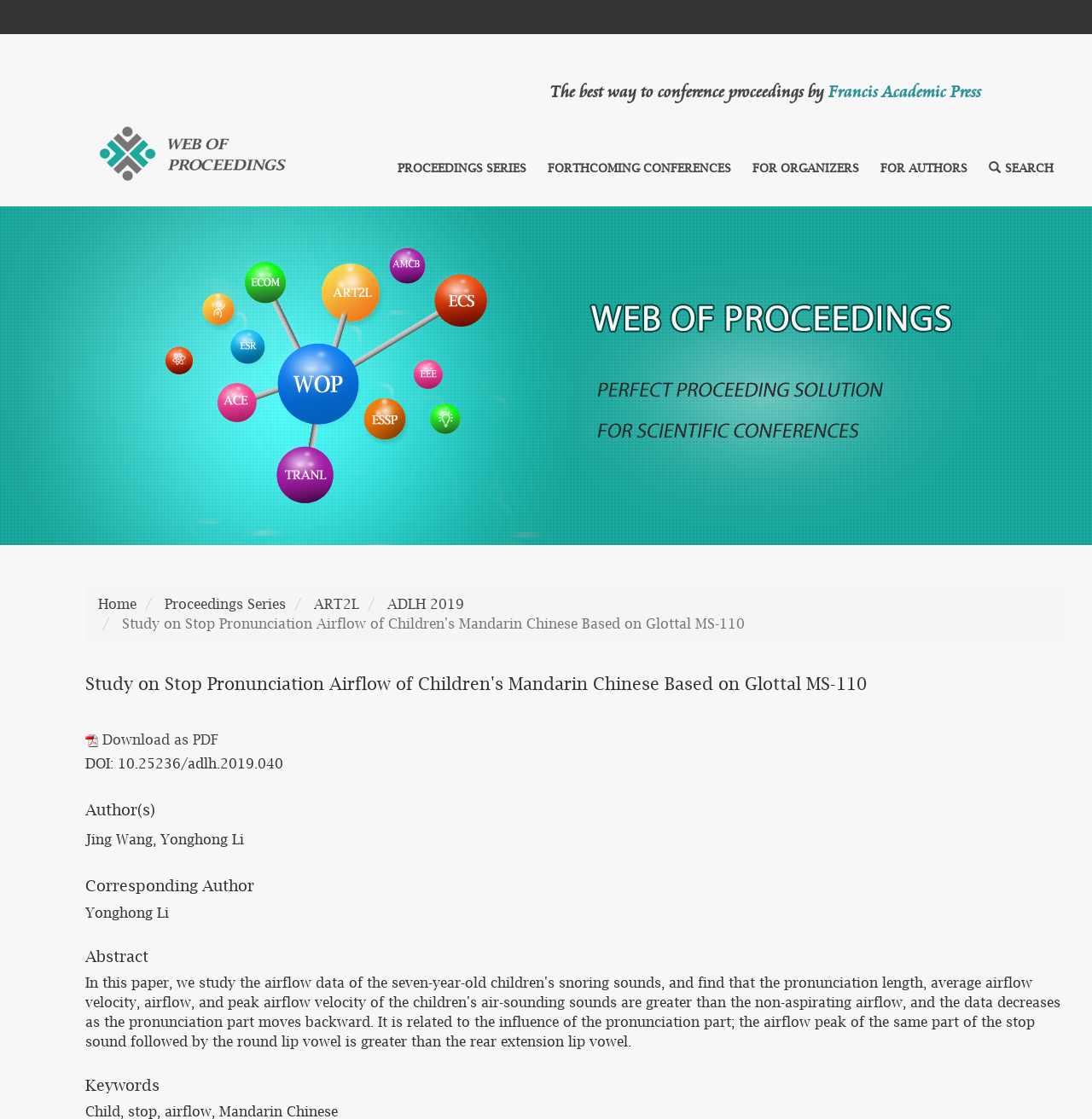Based on the element description: "FOR AUTHORS", identify the UI element and provide its bounding box coordinates. Use four float numbers between 0 and 1, [left, top, right, bottom].

[0.806, 0.143, 0.886, 0.156]